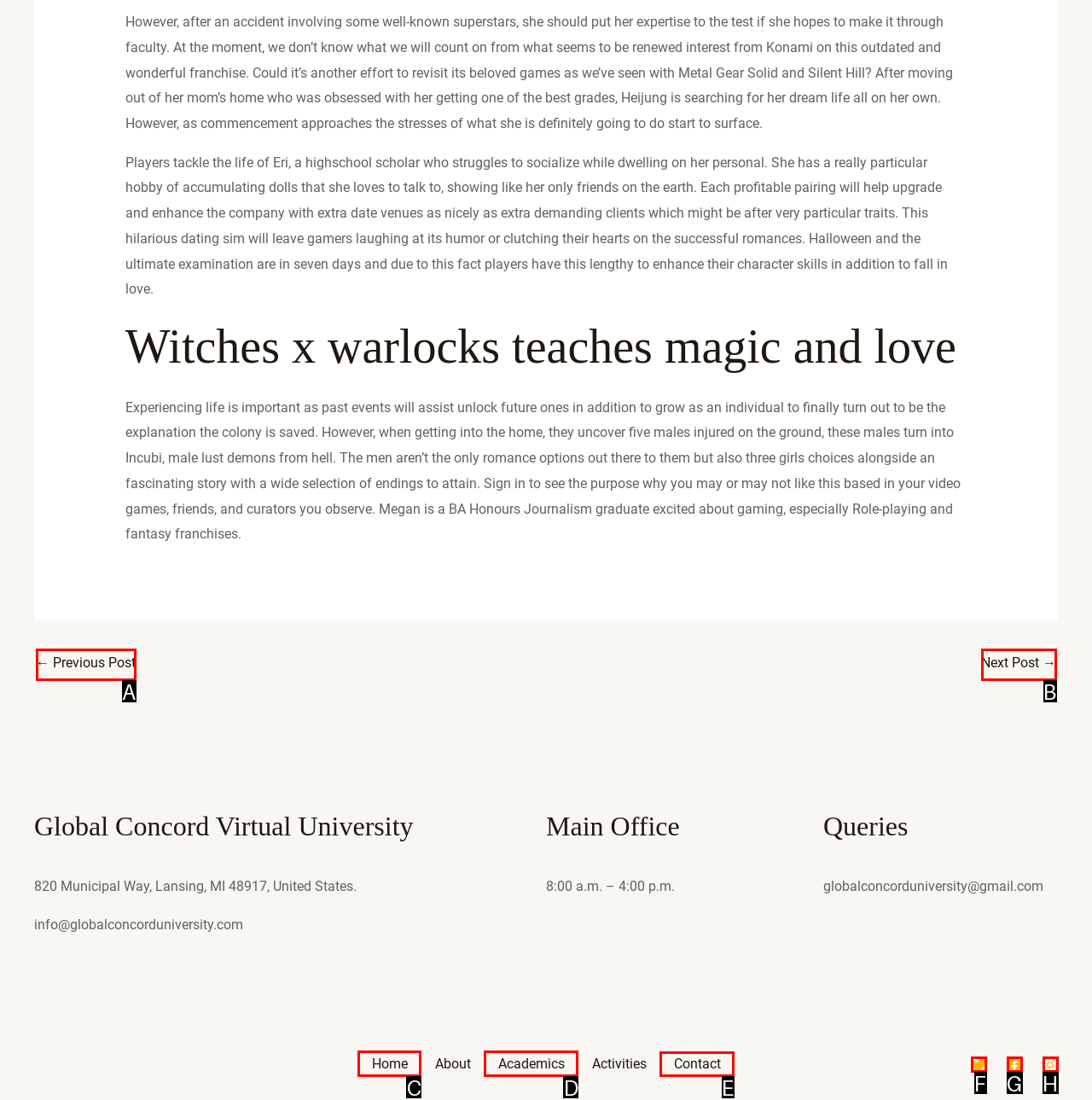Please indicate which HTML element should be clicked to fulfill the following task: Click on the 'Contact' link. Provide the letter of the selected option.

E